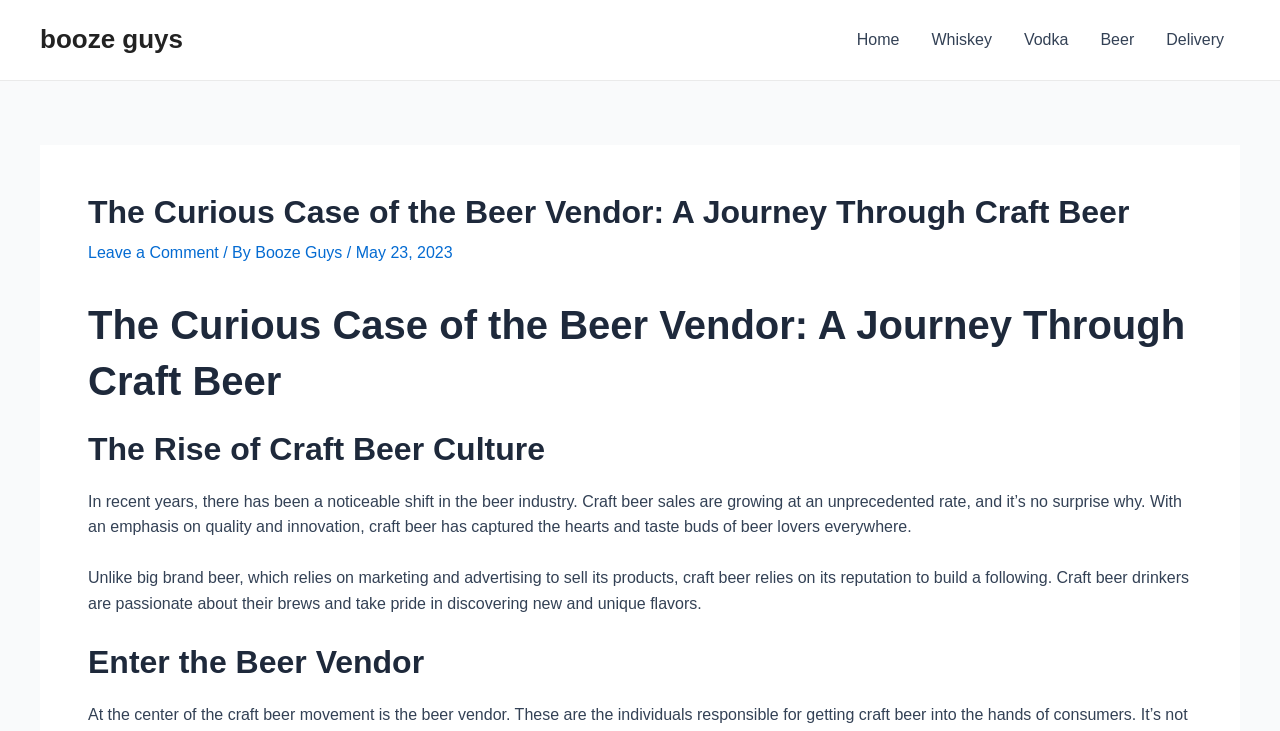Locate the bounding box coordinates of the clickable part needed for the task: "go to home page".

[0.657, 0.0, 0.715, 0.109]